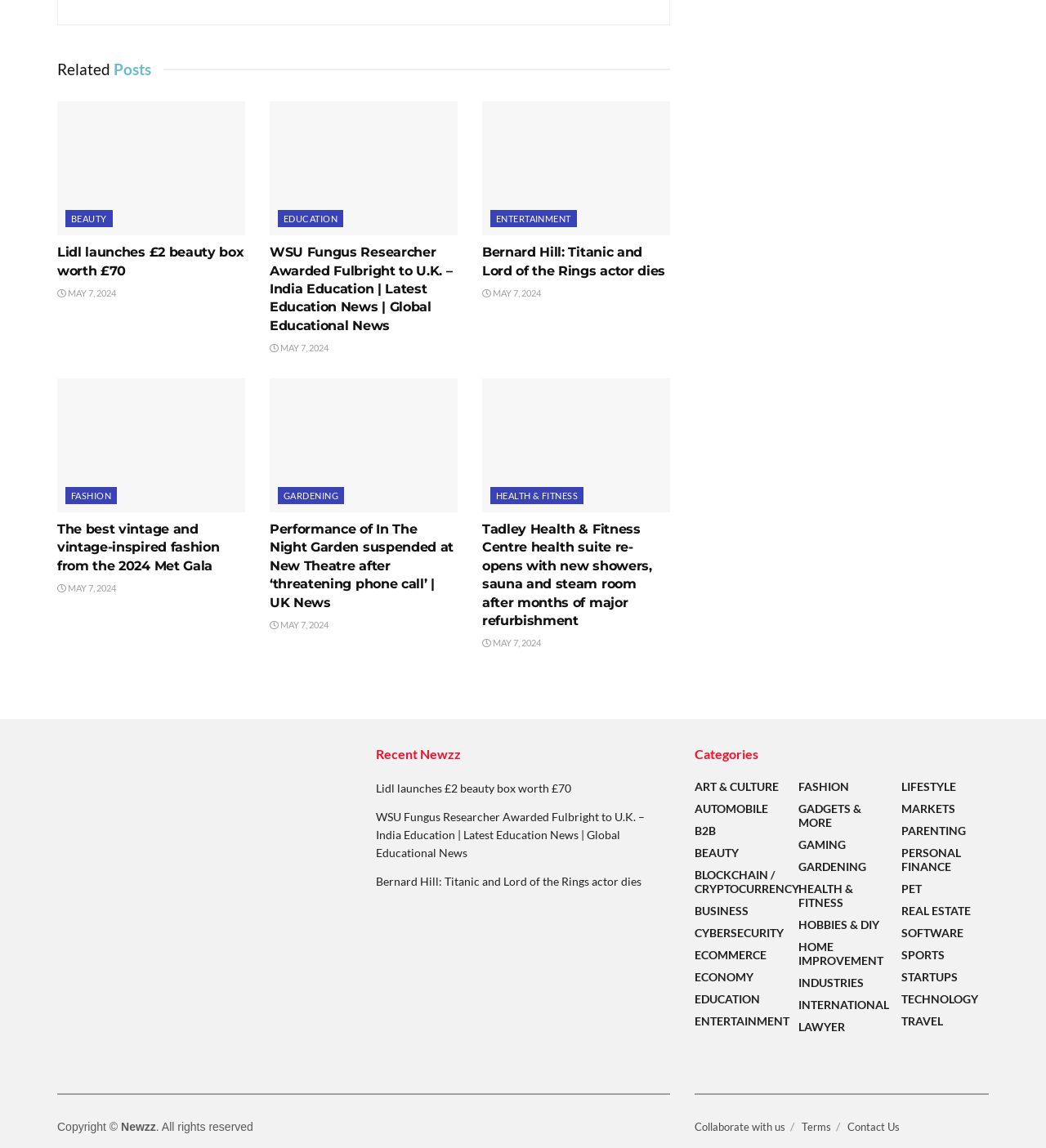How many articles are there under 'Related Posts'?
Look at the image and respond with a one-word or short-phrase answer.

5